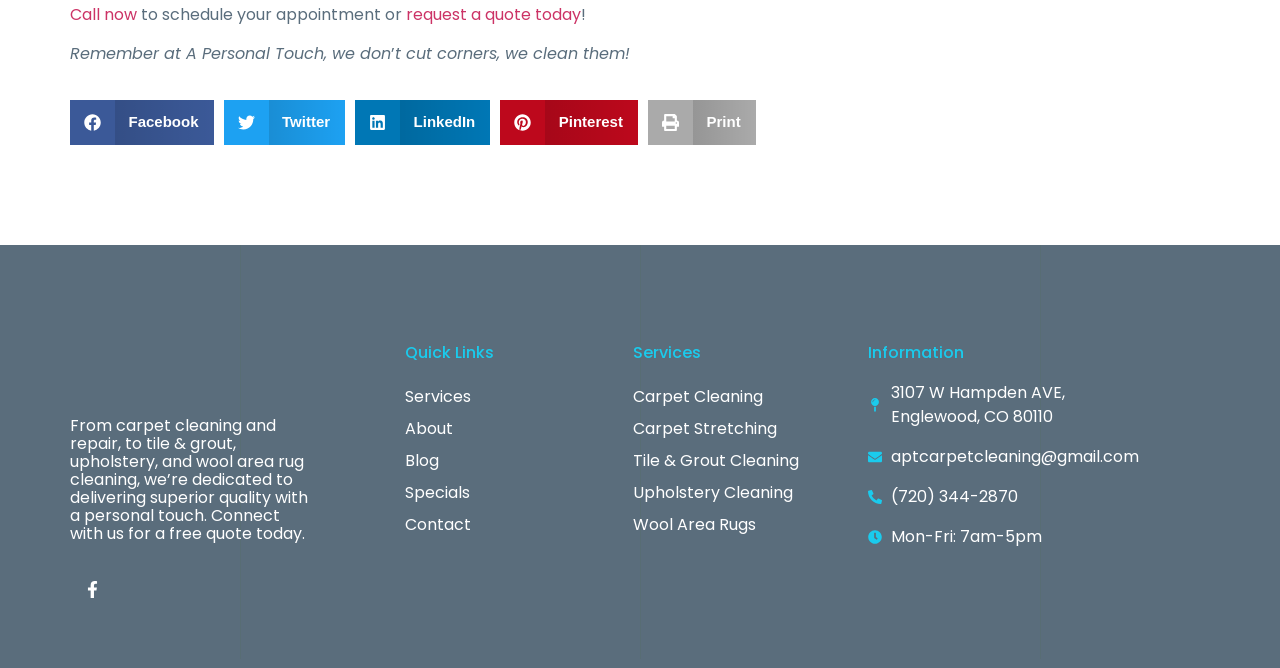Answer with a single word or phrase: 
What is the company's slogan?

We don't cut corners, we clean them!